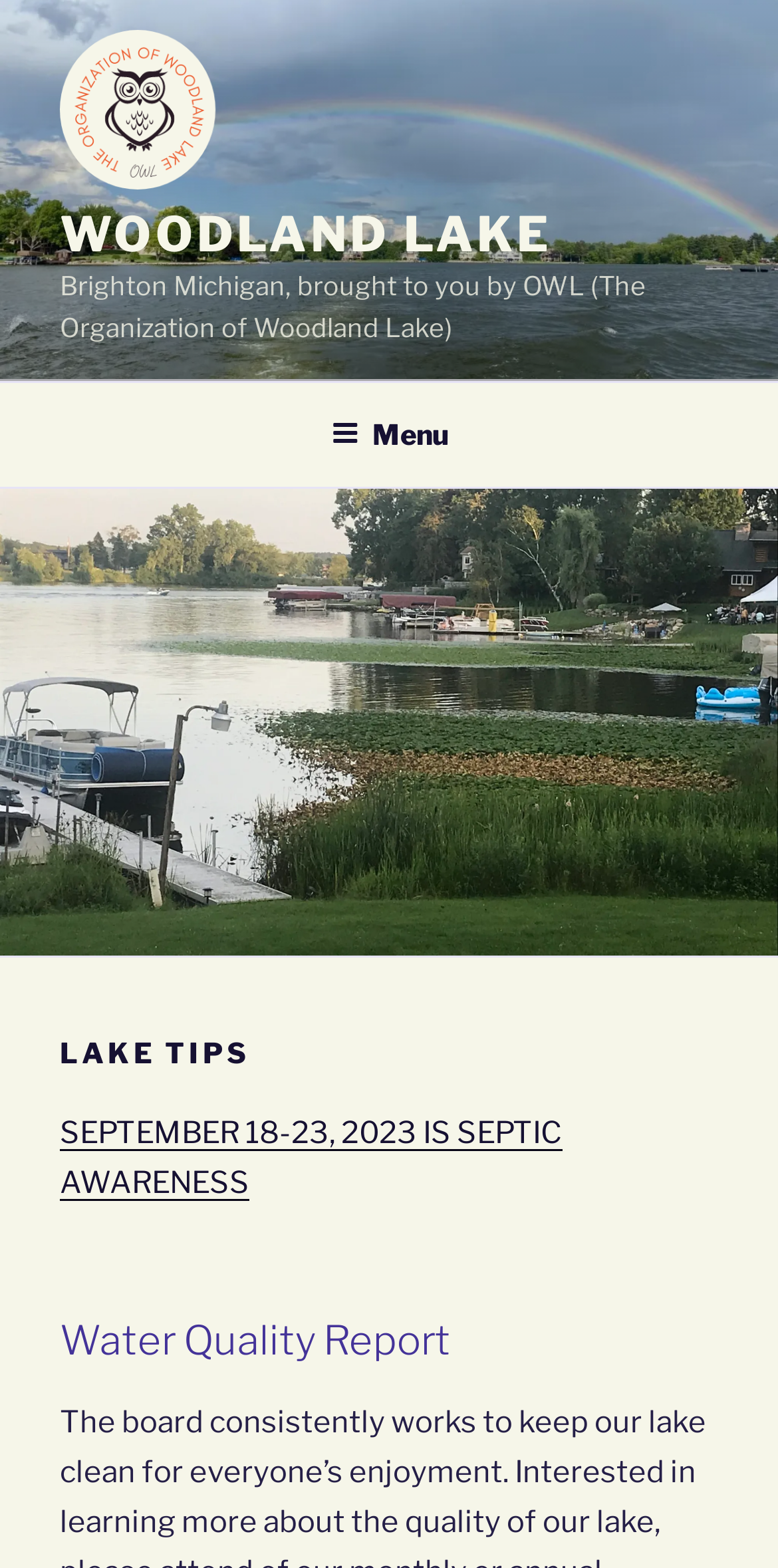Based on the image, provide a detailed and complete answer to the question: 
What is the name of the lake?

The name of the lake can be inferred from the link 'Woodland Lake' and the image 'Woodland Lake' at the top of the page, as well as the text 'Brighton Michigan, brought to you by OWL (The Organization of Woodland Lake)' which mentions the lake's name.